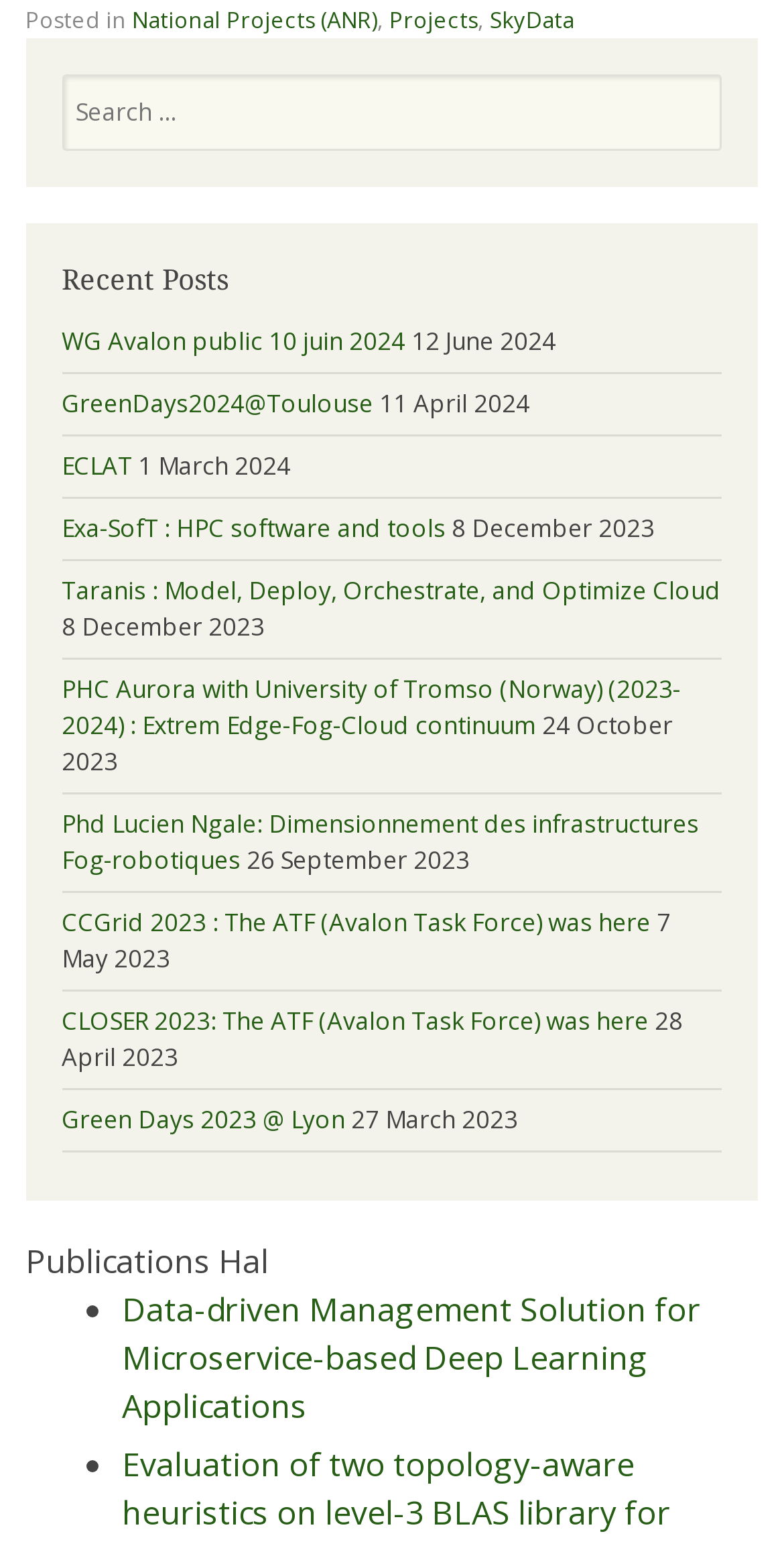Provide a brief response to the question below using one word or phrase:
What is the category of the post 'WG Avalon public 10 juin 2024'?

National Projects